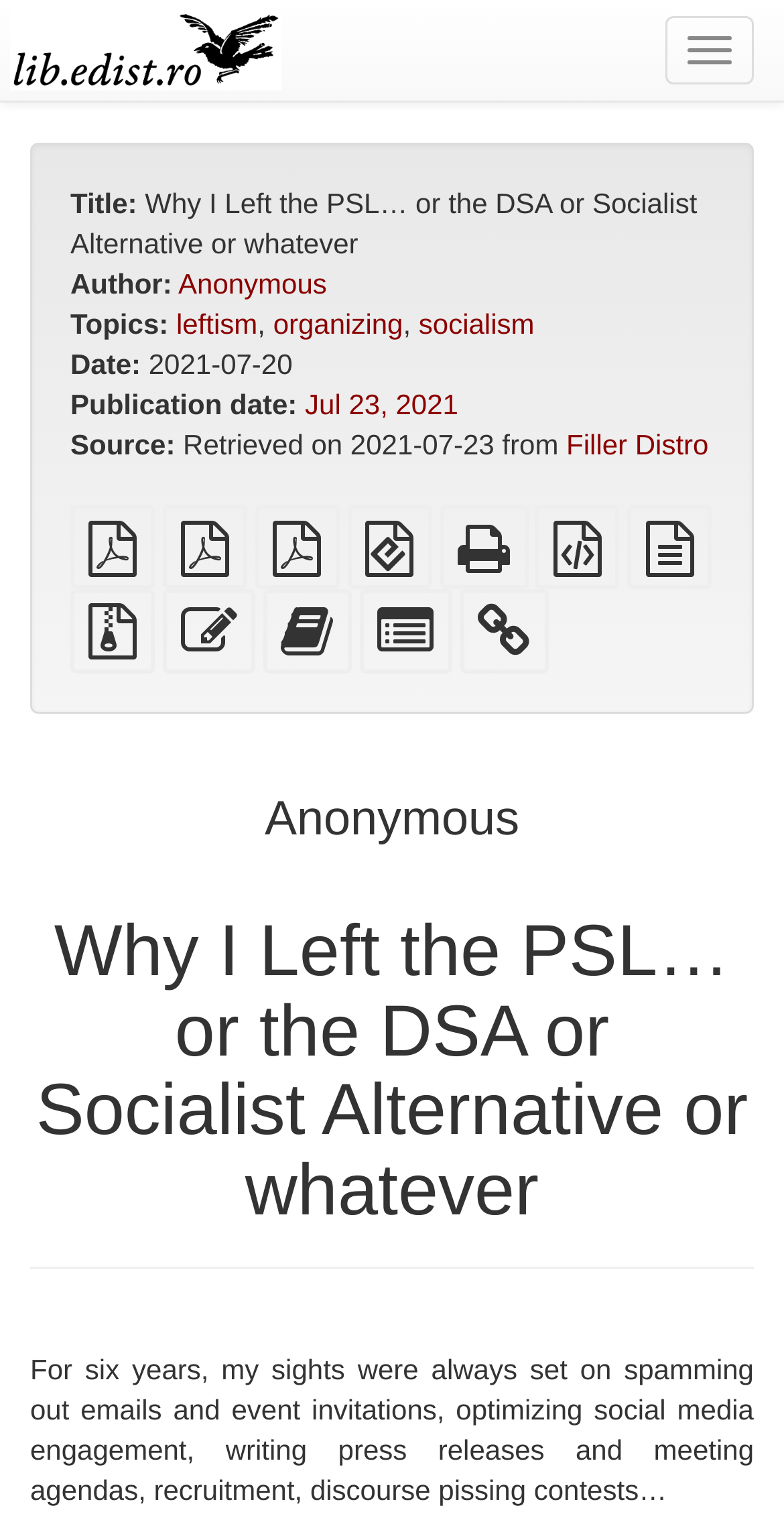What is the publication date of the article?
Answer the question with as much detail as you can, using the image as a reference.

The publication date of the article is mentioned in the 'Publication date:' section, which is located below the date '2021-07-20'. The publication date is listed as a link with the text 'Jul 23, 2021'.